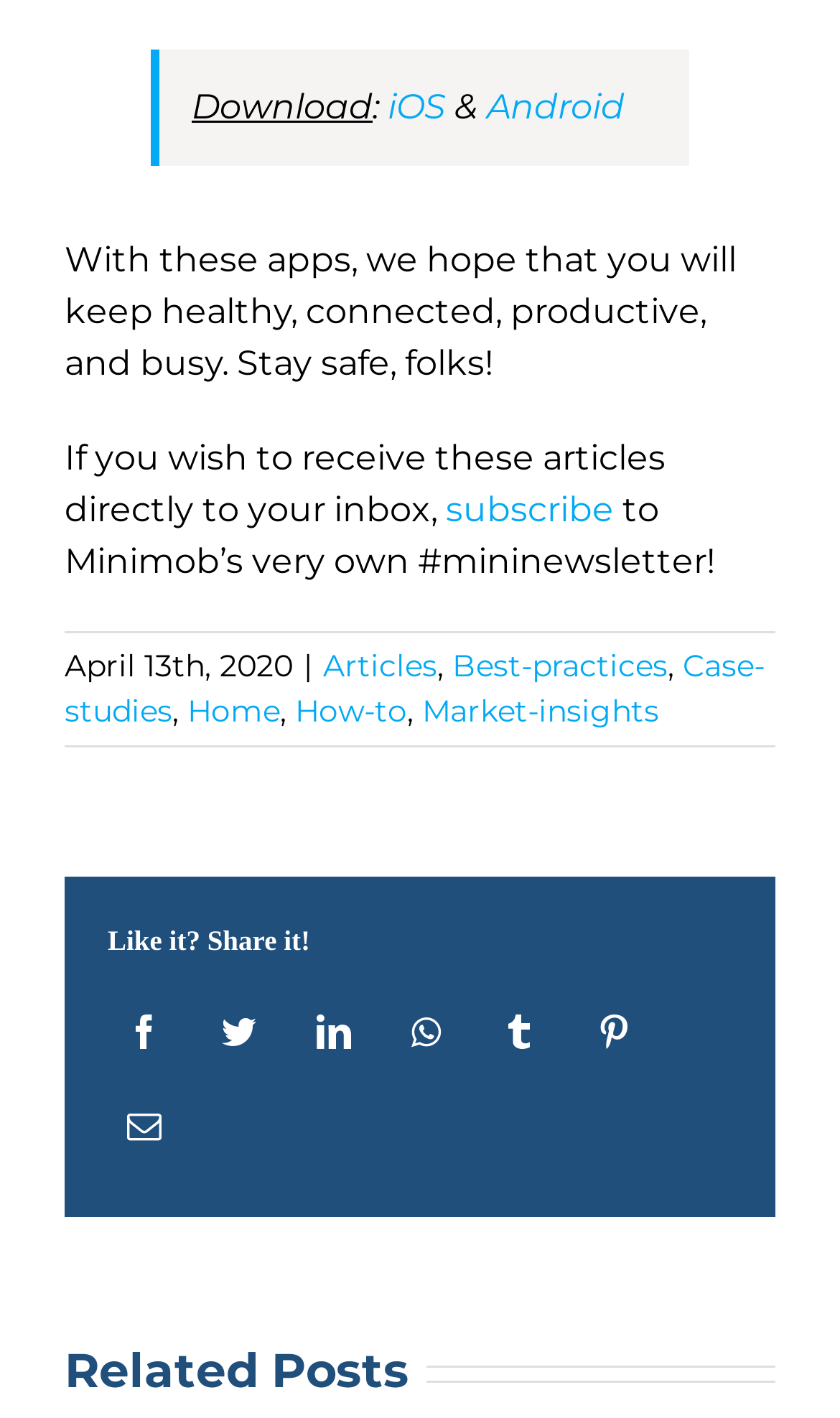Identify the bounding box coordinates for the element you need to click to achieve the following task: "Share on Facebook". The coordinates must be four float values ranging from 0 to 1, formatted as [left, top, right, bottom].

[0.128, 0.702, 0.215, 0.753]